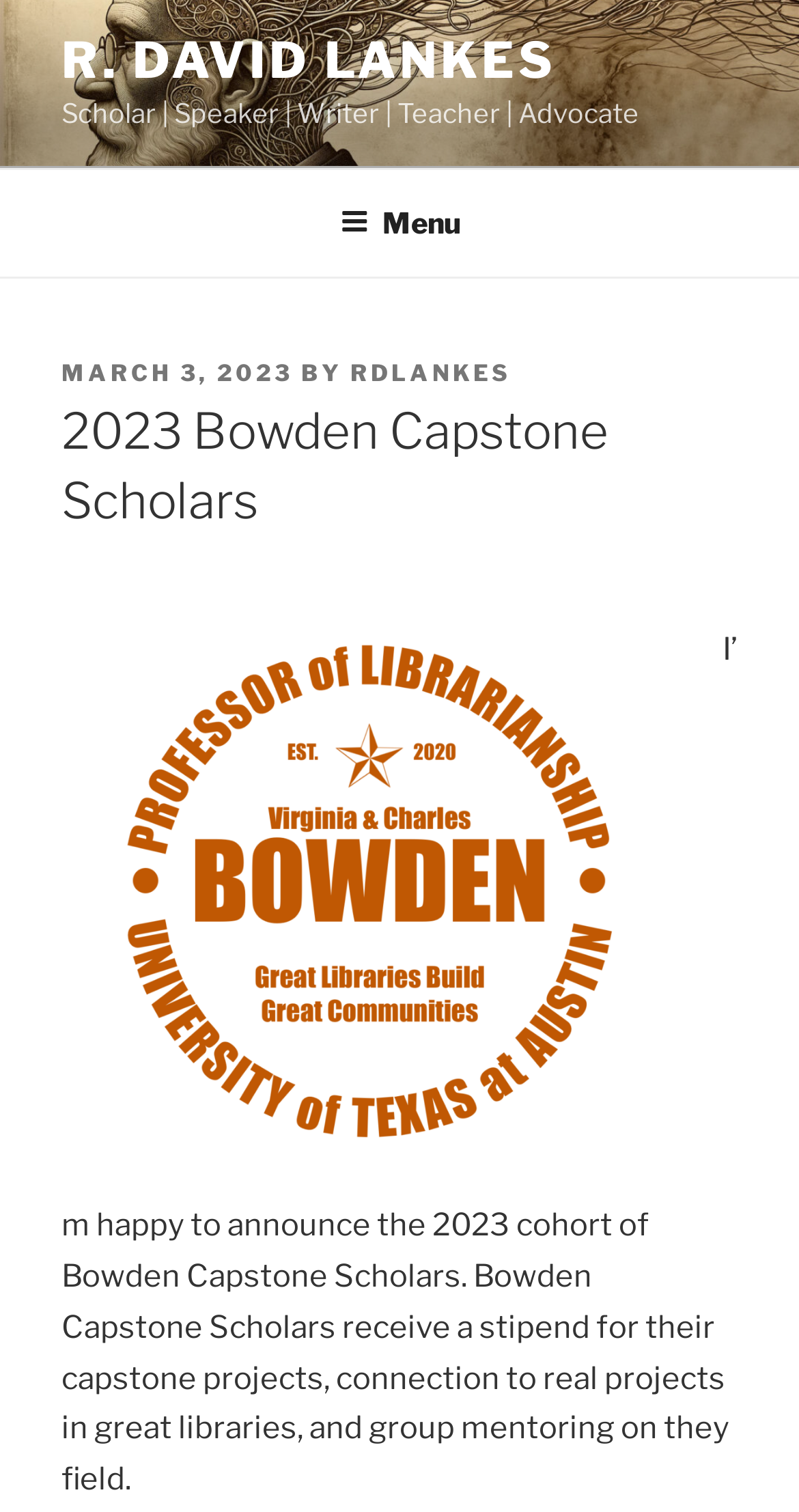Please specify the bounding box coordinates in the format (top-left x, top-left y, bottom-right x, bottom-right y), with values ranging from 0 to 1. Identify the bounding box for the UI component described as follows: March 3, 2023March 3, 2023

[0.077, 0.237, 0.367, 0.256]